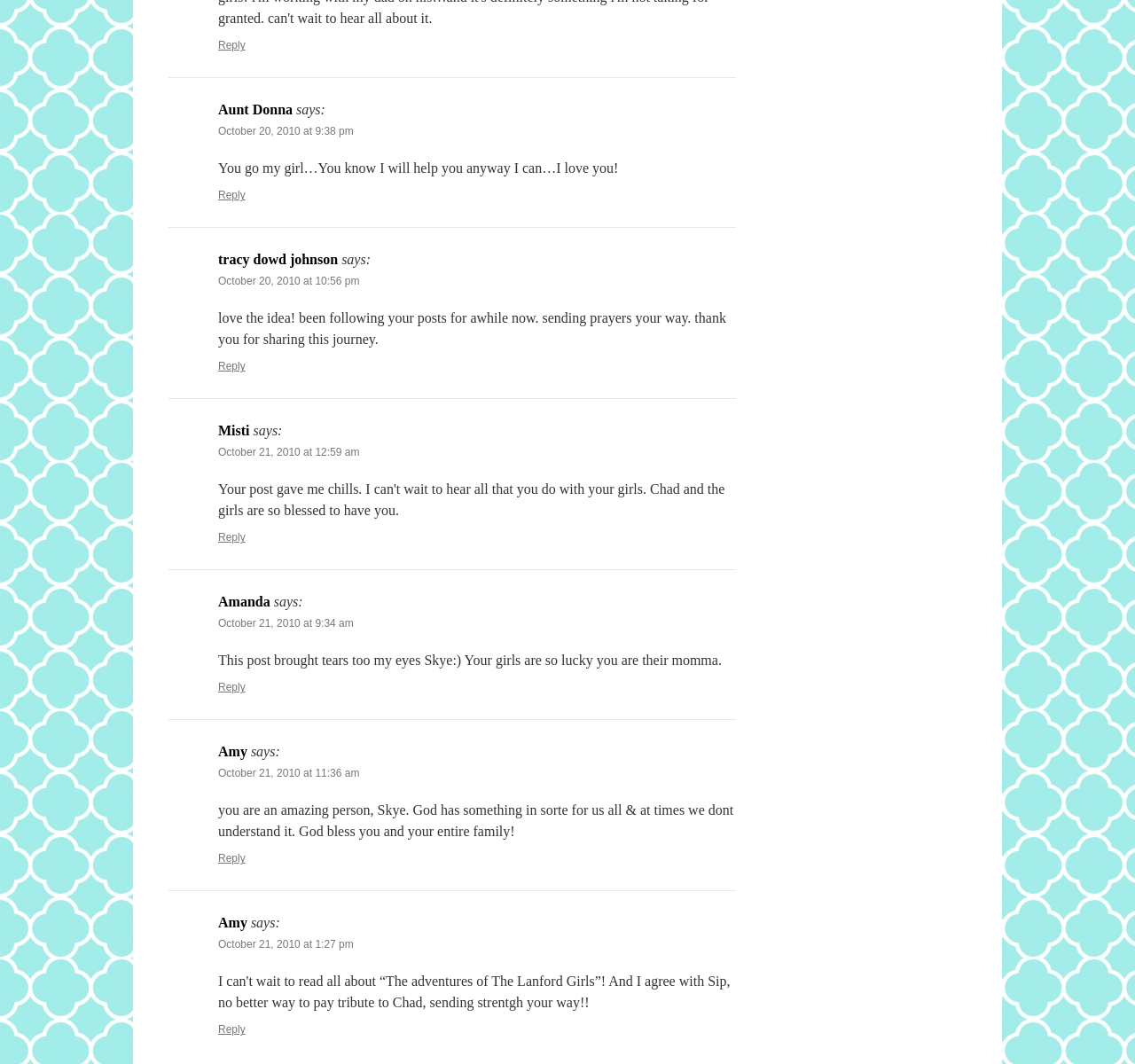Can you pinpoint the bounding box coordinates for the clickable element required for this instruction: "Reply to Aunt Donna"? The coordinates should be four float numbers between 0 and 1, i.e., [left, top, right, bottom].

[0.192, 0.178, 0.216, 0.189]